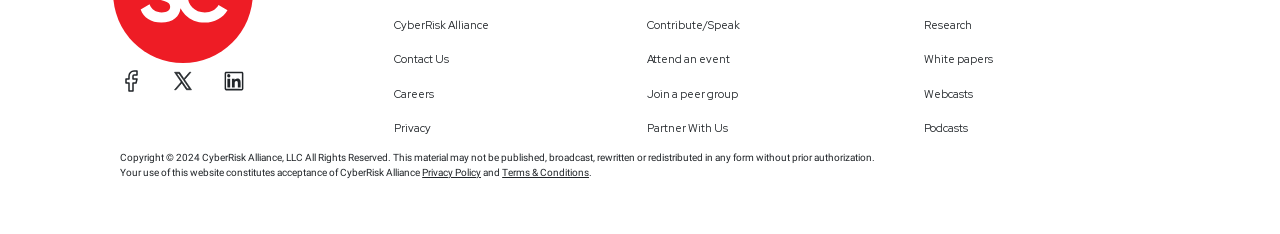Respond to the question below with a single word or phrase: What social media platforms can you find on this webpage?

Facebook, Twitter, LinkedIn